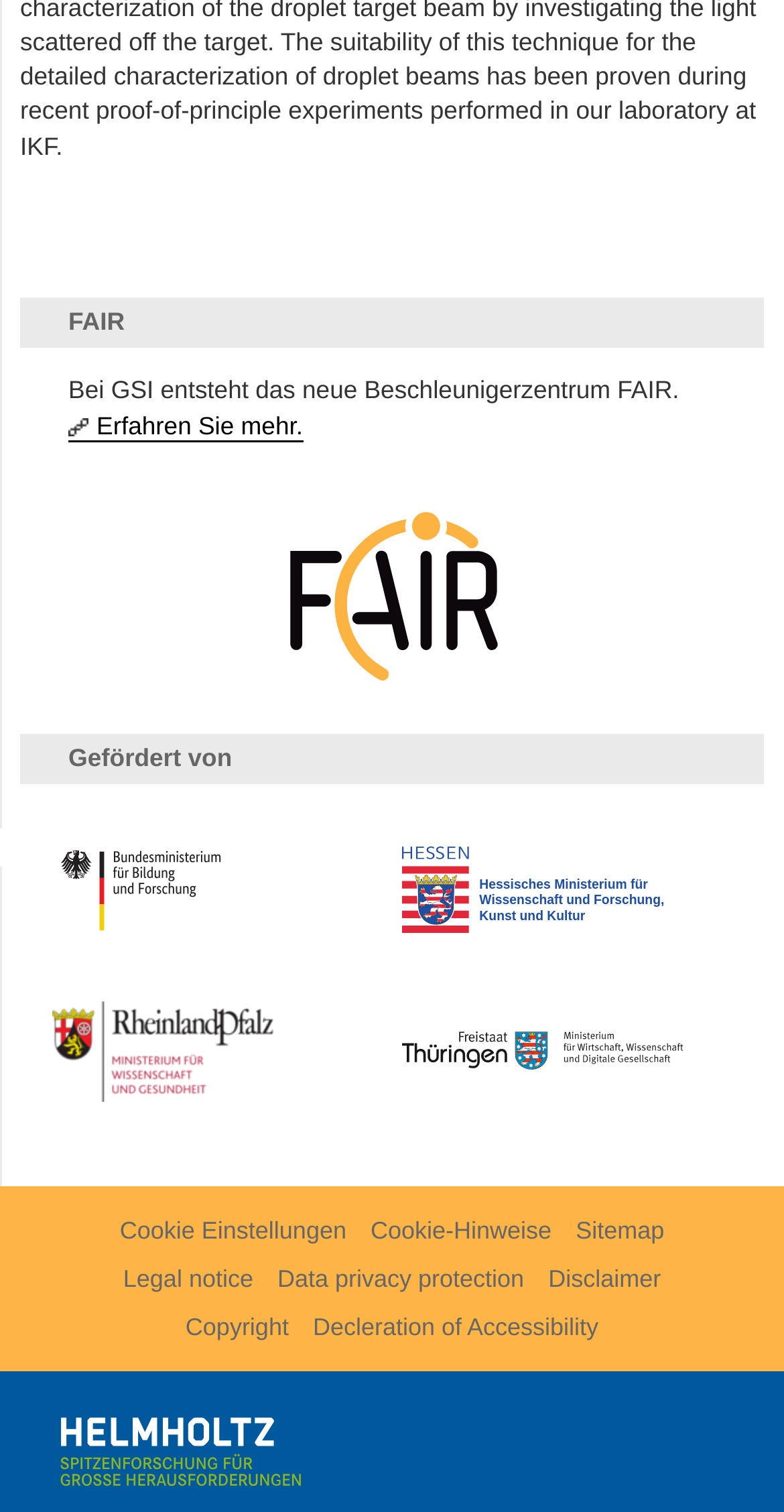Kindly determine the bounding box coordinates for the clickable area to achieve the given instruction: "Learn more about FAIR".

[0.087, 0.273, 0.386, 0.293]